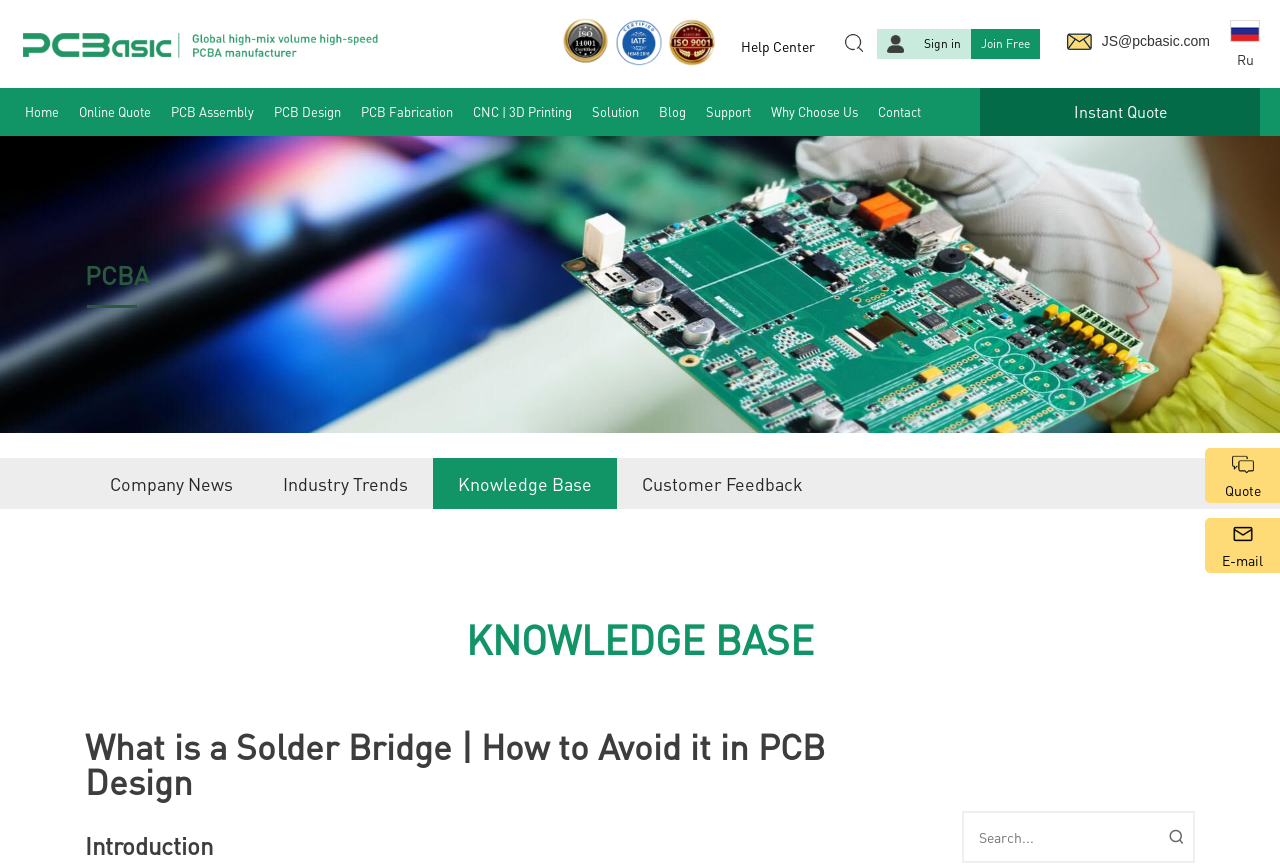Determine the bounding box coordinates of the region I should click to achieve the following instruction: "Search for something in the search bar". Ensure the bounding box coordinates are four float numbers between 0 and 1, i.e., [left, top, right, bottom].

[0.753, 0.939, 0.904, 0.995]